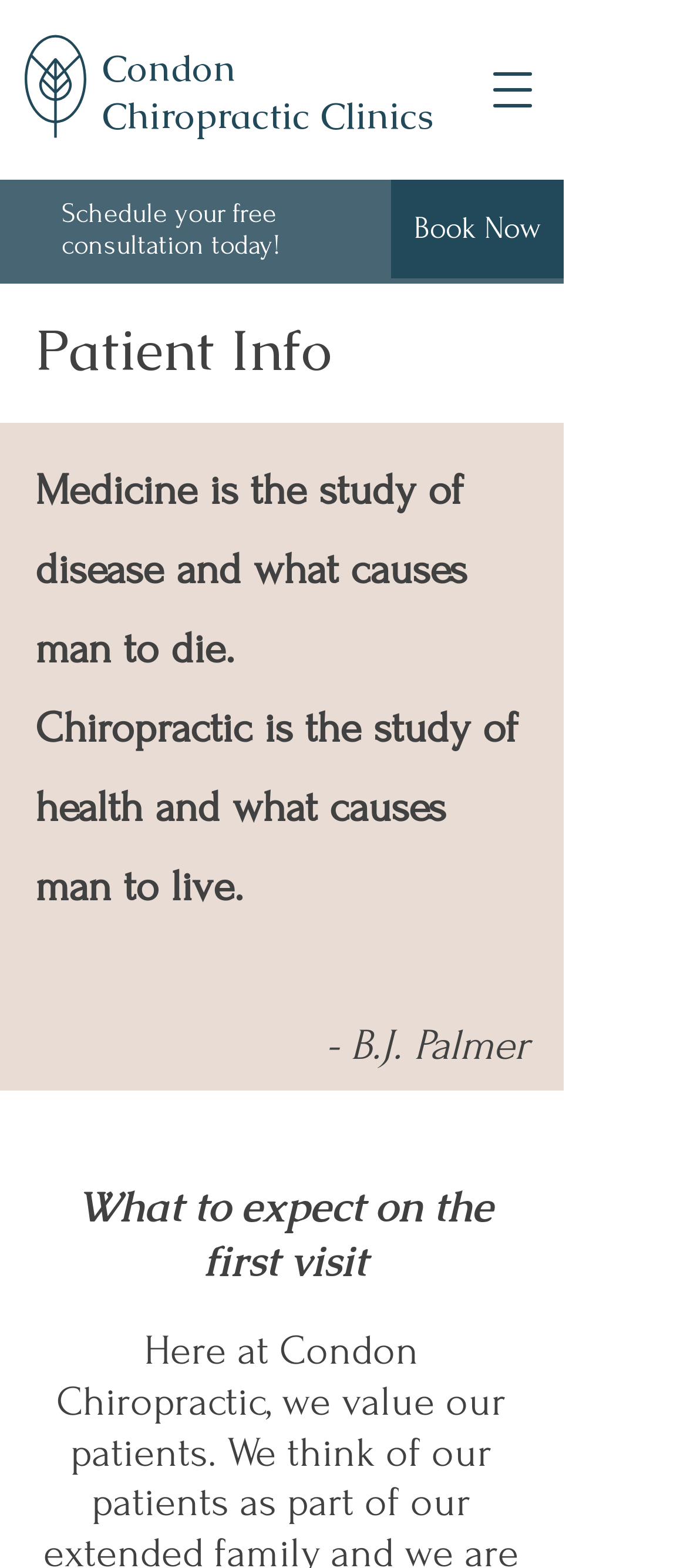Calculate the bounding box coordinates for the UI element based on the following description: "Condon Chiropractic Clinics". Ensure the coordinates are four float numbers between 0 and 1, i.e., [left, top, right, bottom].

[0.149, 0.028, 0.631, 0.089]